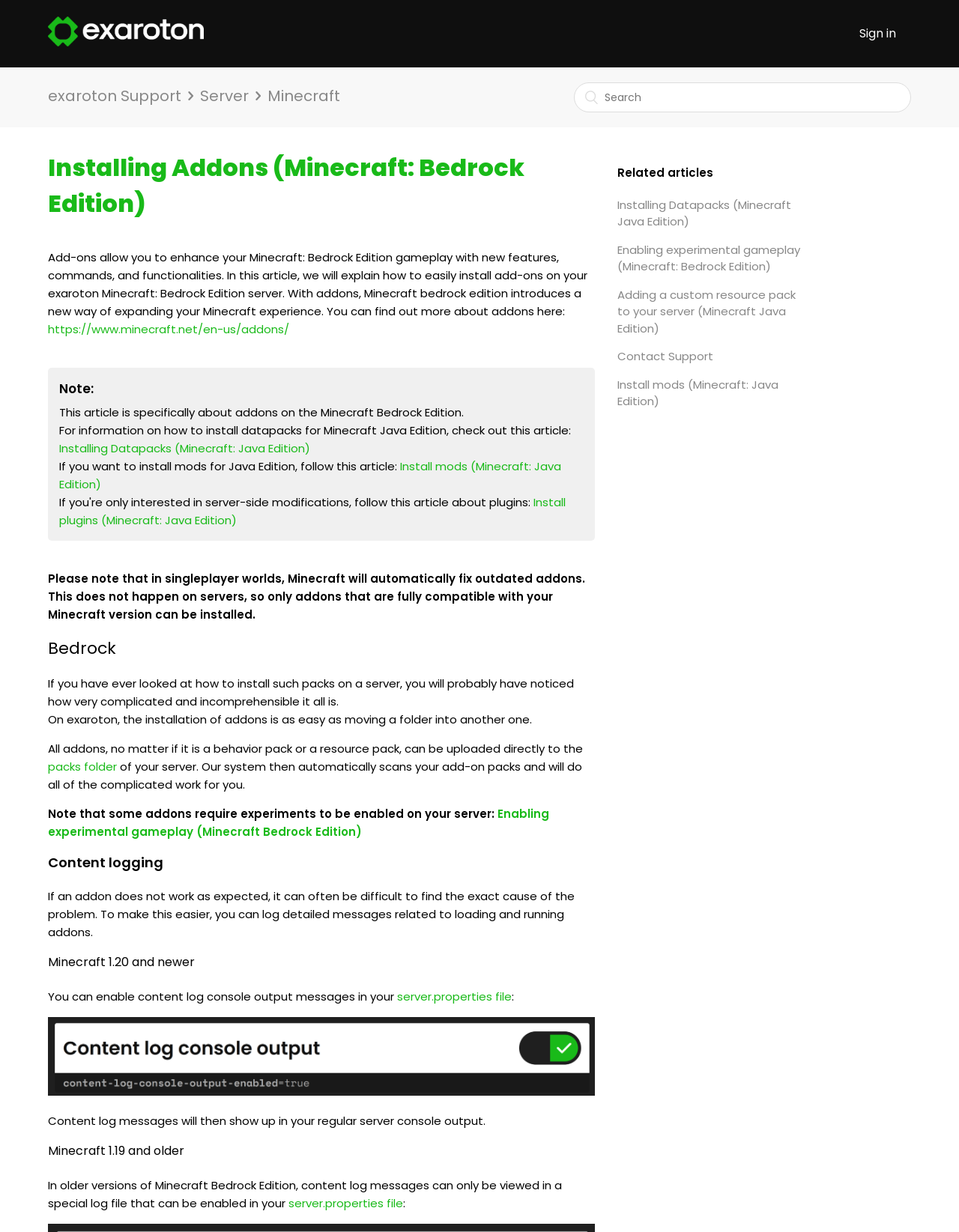Give a one-word or one-phrase response to the question: 
What is the difference in content log handling between Minecraft 1.20 and newer versus older versions?

Console output vs log file